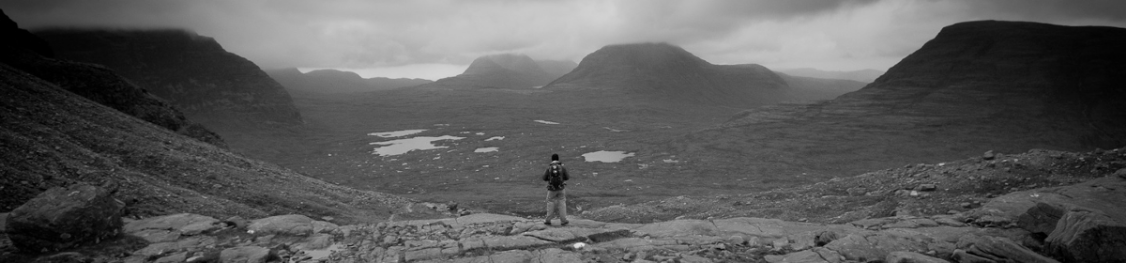What is the figure on the rocky outcrop embodying?
Based on the screenshot, provide a one-word or short-phrase response.

Spirit of adventure and exploration